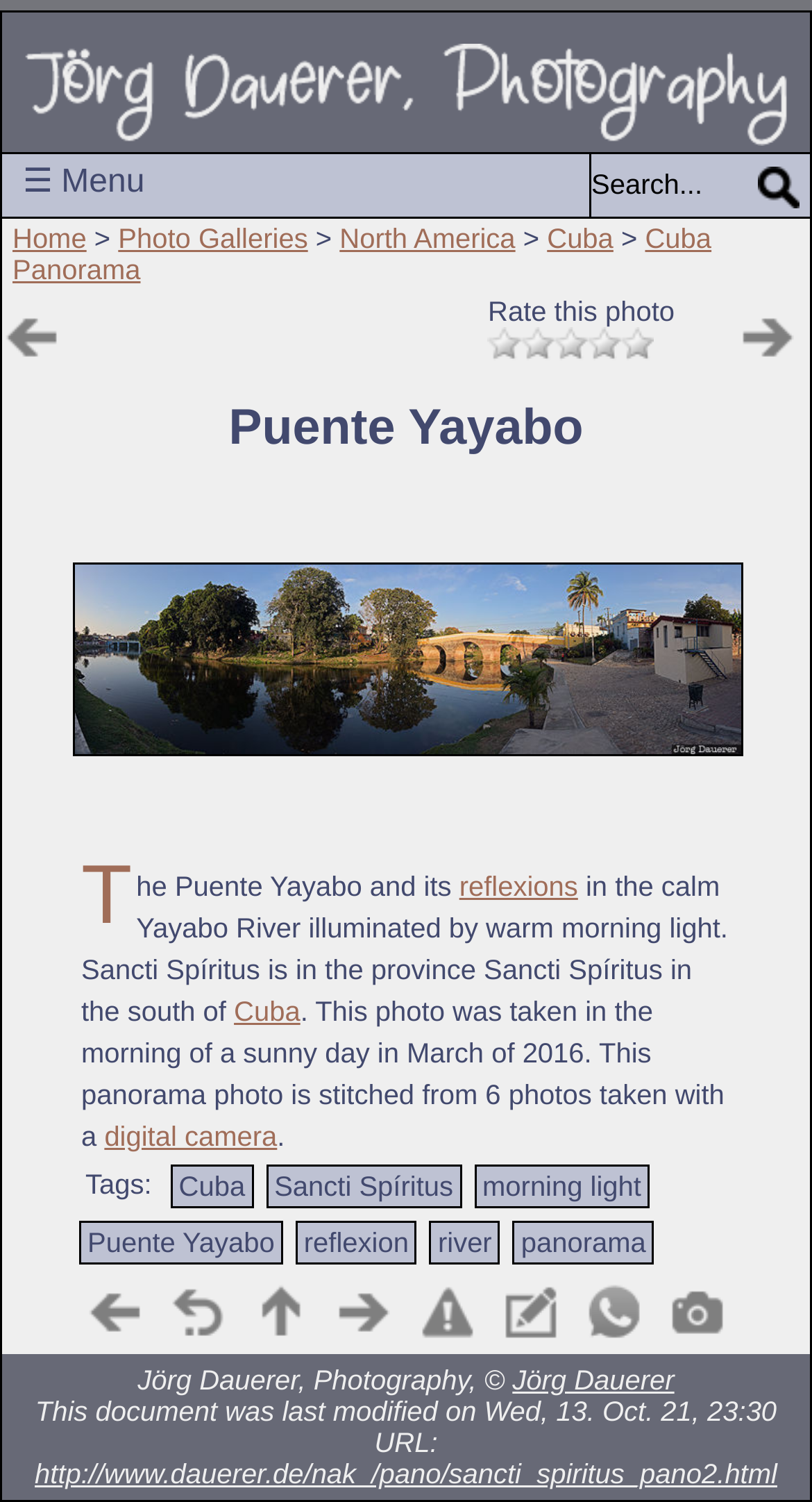Locate the UI element described by Cuba Panorama and provide its bounding box coordinates. Use the format (top-left x, top-left y, bottom-right x, bottom-right y) with all values as floating point numbers between 0 and 1.

[0.015, 0.148, 0.876, 0.189]